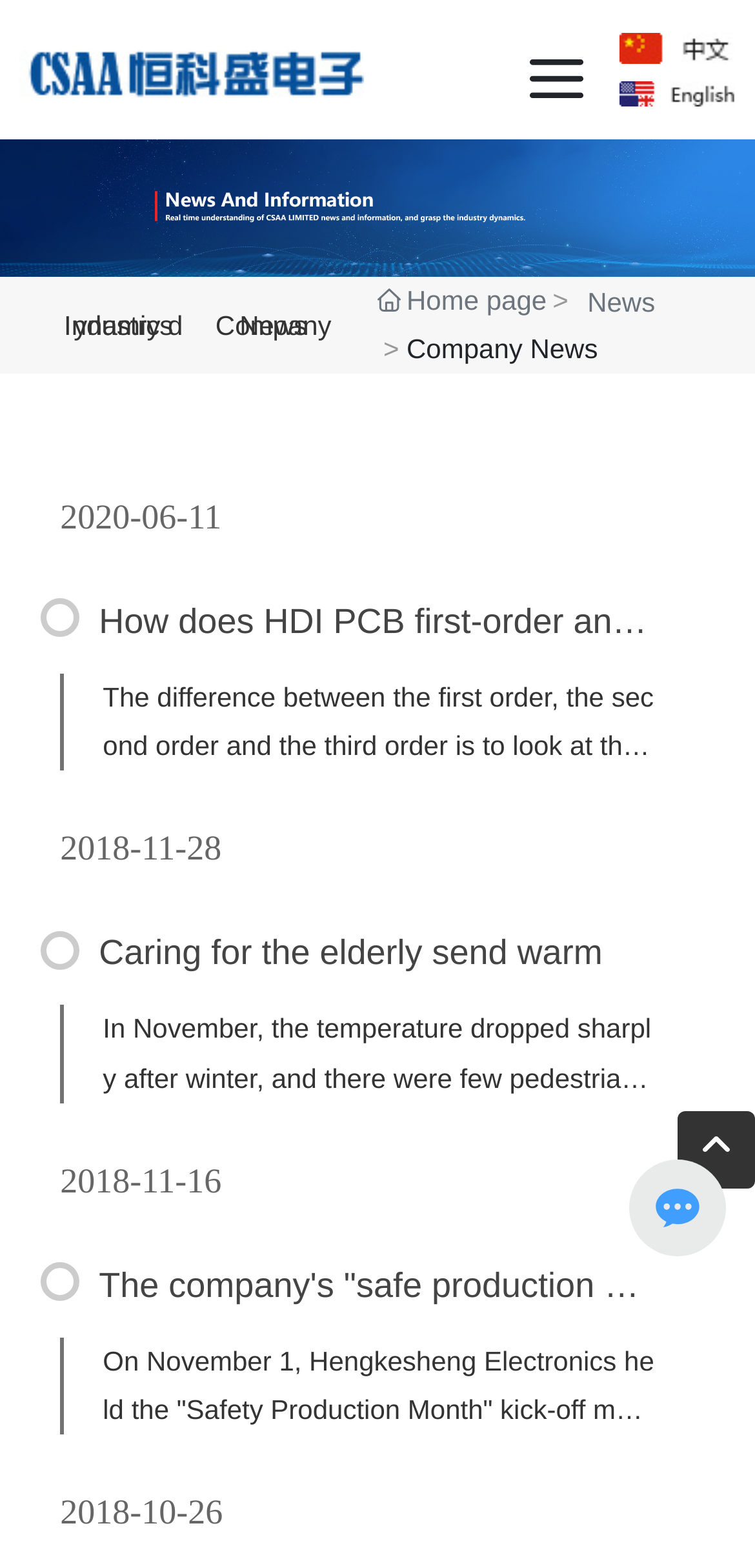Find the bounding box coordinates for the area that must be clicked to perform this action: "Browse the picture at the top-right corner".

[0.679, 0.013, 0.795, 0.087]